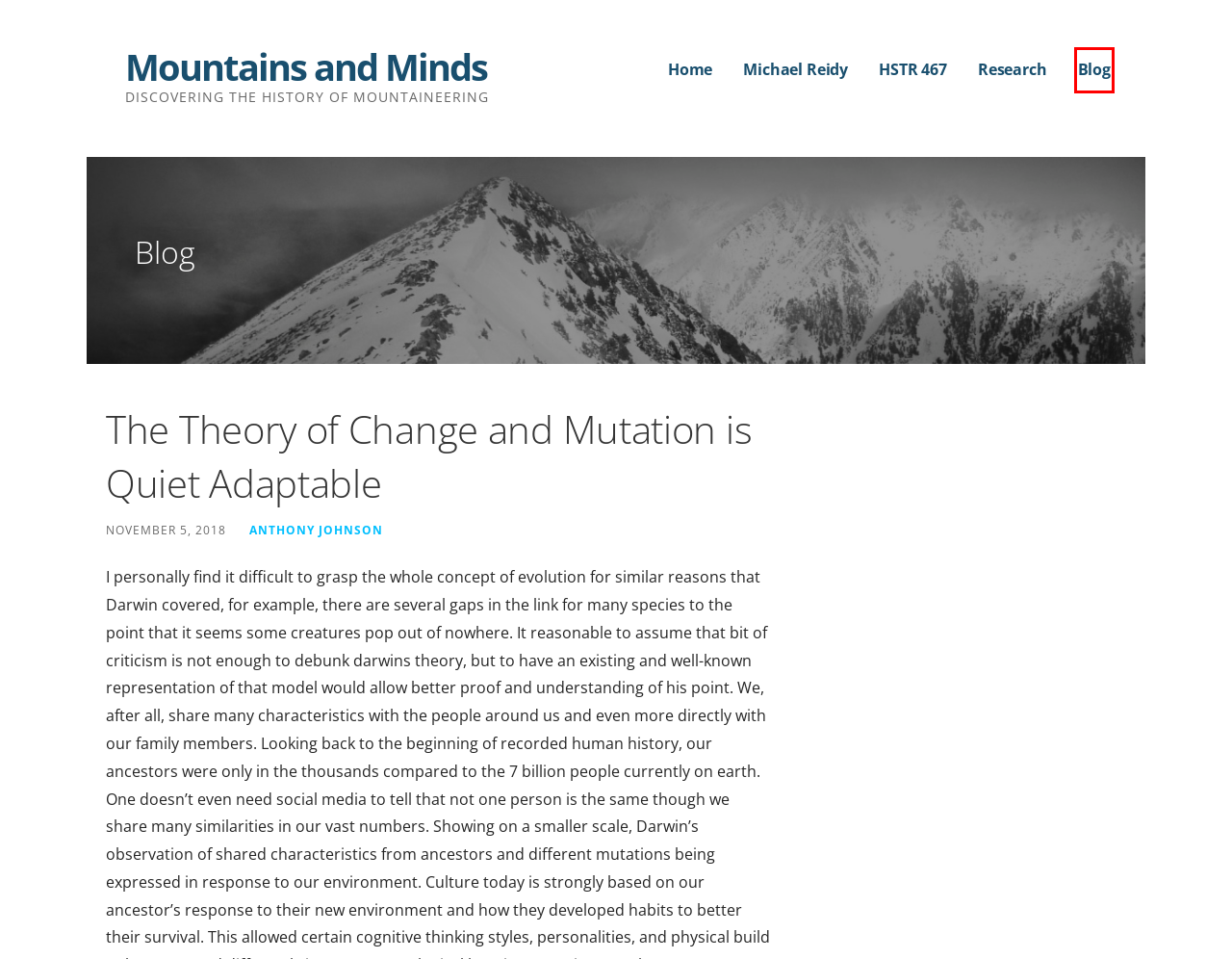You are given a screenshot of a webpage with a red rectangle bounding box around a UI element. Select the webpage description that best matches the new webpage after clicking the element in the bounding box. Here are the candidates:
A. Week 08: Superfund (Part 2) – Mountains and Minds
B. Week 11: Darwin – Mountains and Minds
C. Research – Mountains and Minds
D. Anthony Johnson – Mountains and Minds
E. HSTR 467 – Mountains and Minds
F. Michael Reidy – Mountains and Minds
G. Blog – Mountains and Minds
H. Mountains and Minds – Discovering the History of Mountaineering

G